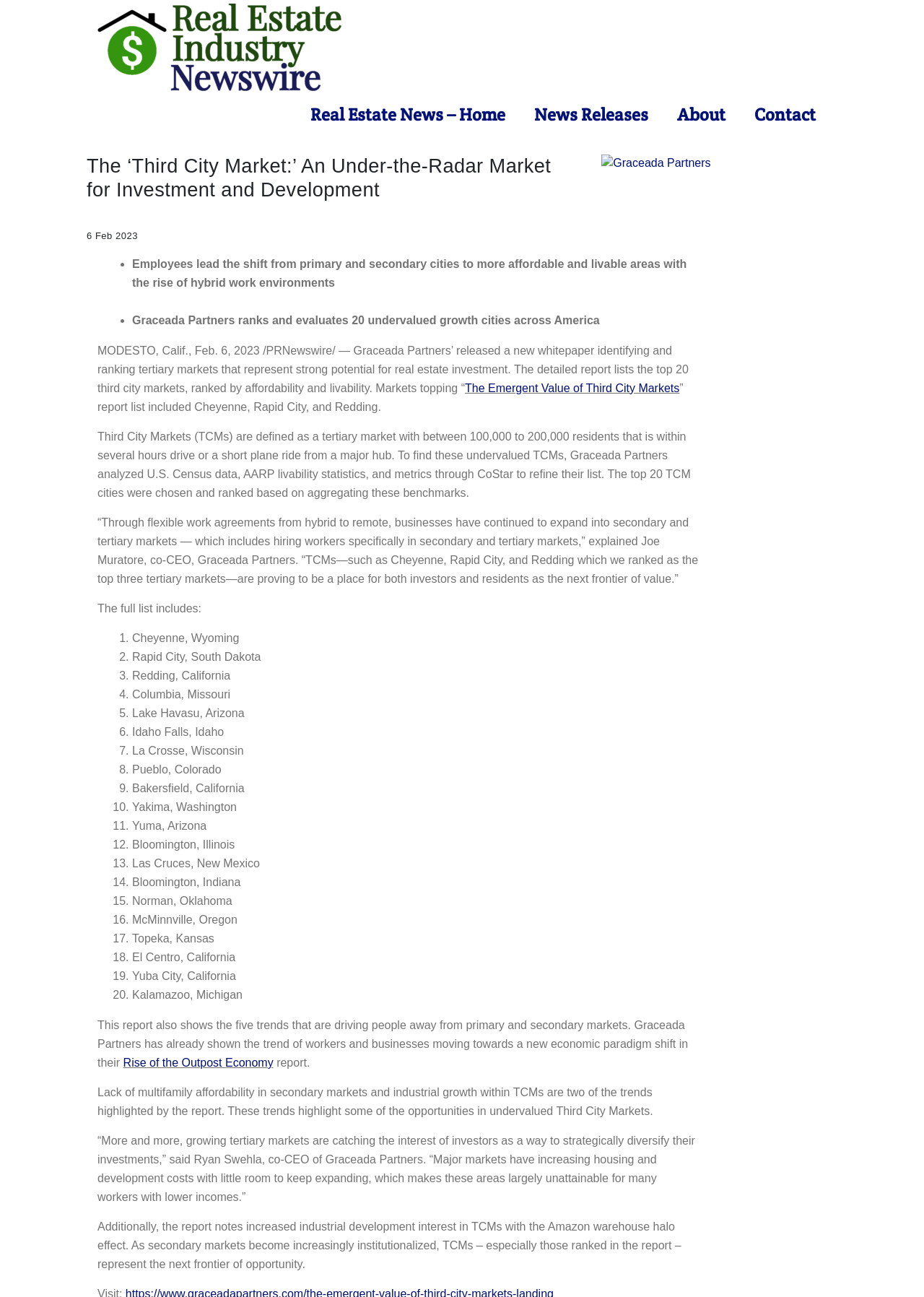Please determine the bounding box coordinates of the element's region to click in order to carry out the following instruction: "Click the 'Real Estate Industry Newswire' link". The coordinates should be four float numbers between 0 and 1, i.e., [left, top, right, bottom].

[0.102, 0.032, 0.375, 0.041]